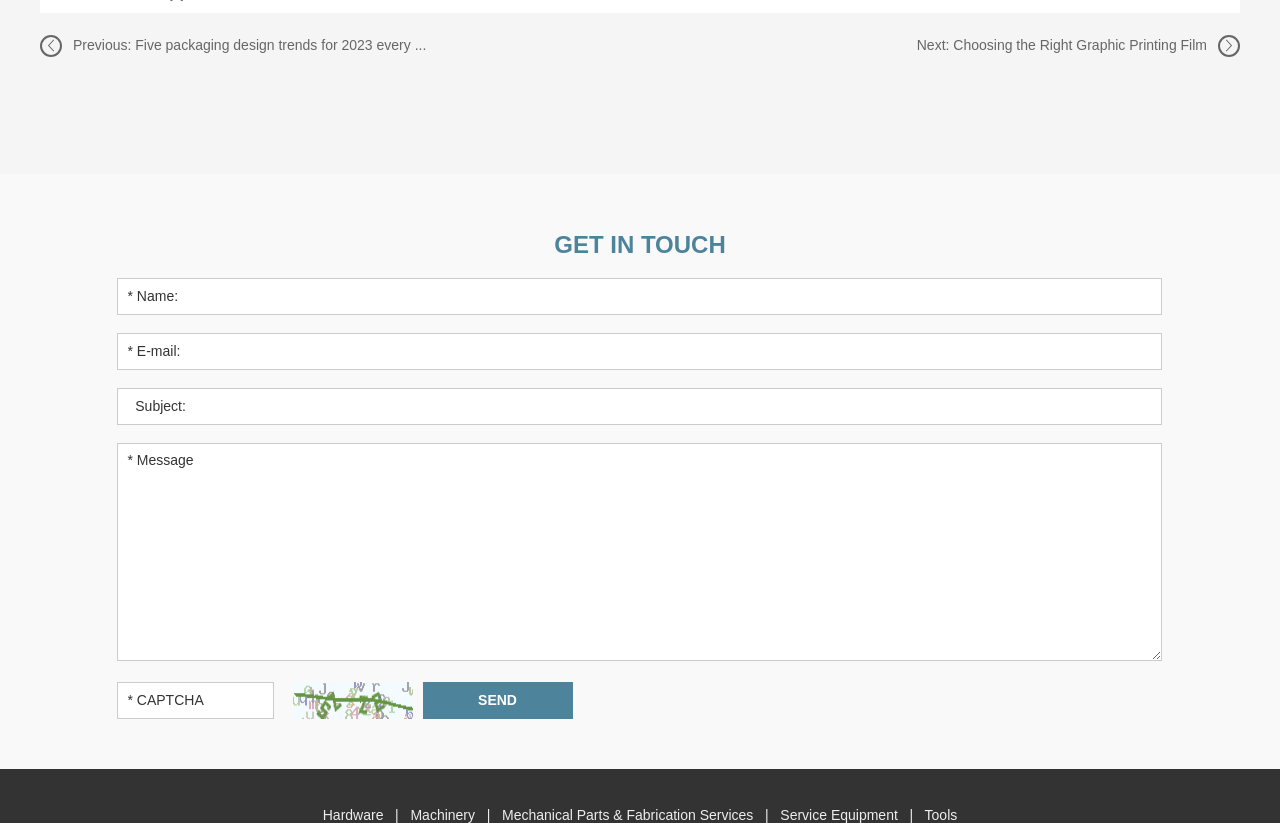Please specify the bounding box coordinates for the clickable region that will help you carry out the instruction: "Enter name in the text field".

[0.091, 0.338, 0.907, 0.383]